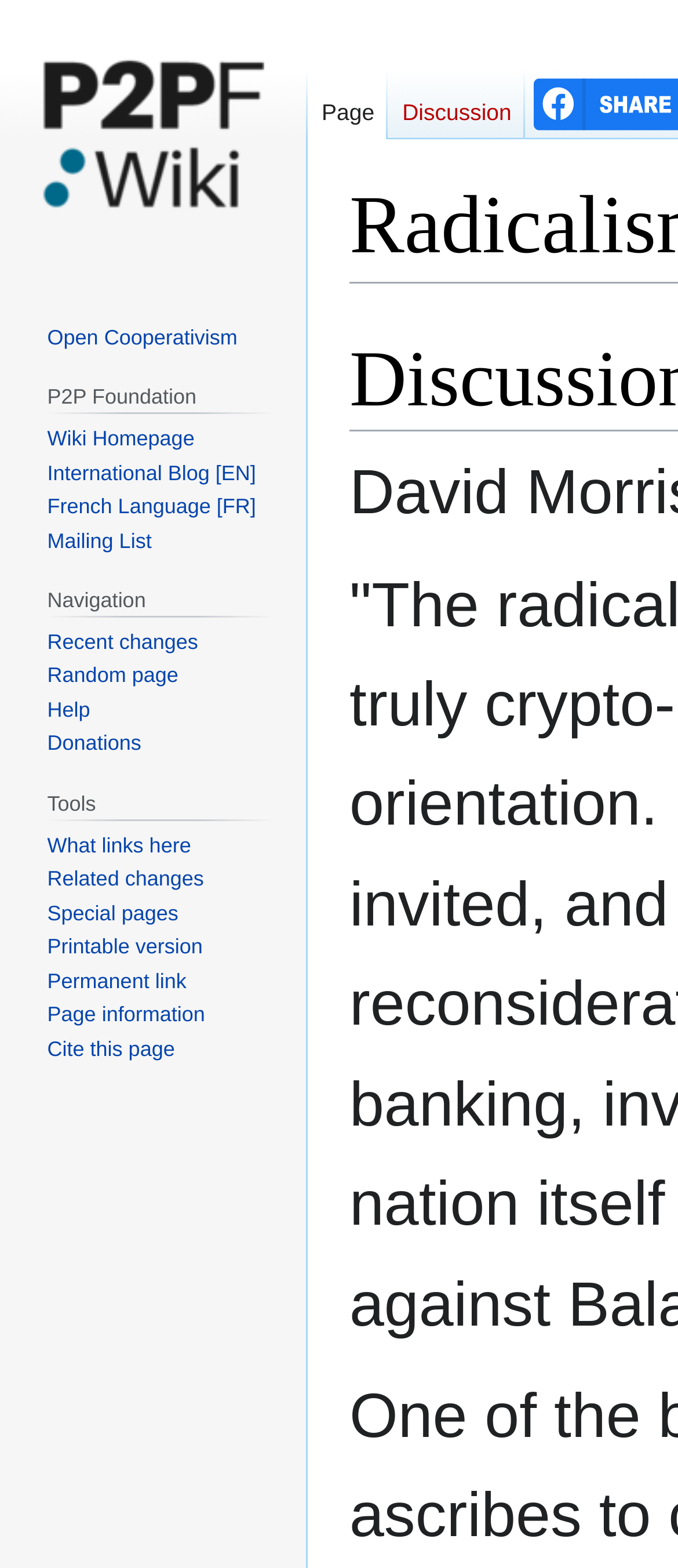What is the last link under 'Tools'?
Please respond to the question with as much detail as possible.

I examined the 'Tools' navigation section and found the last link to be 'Cite this page'.